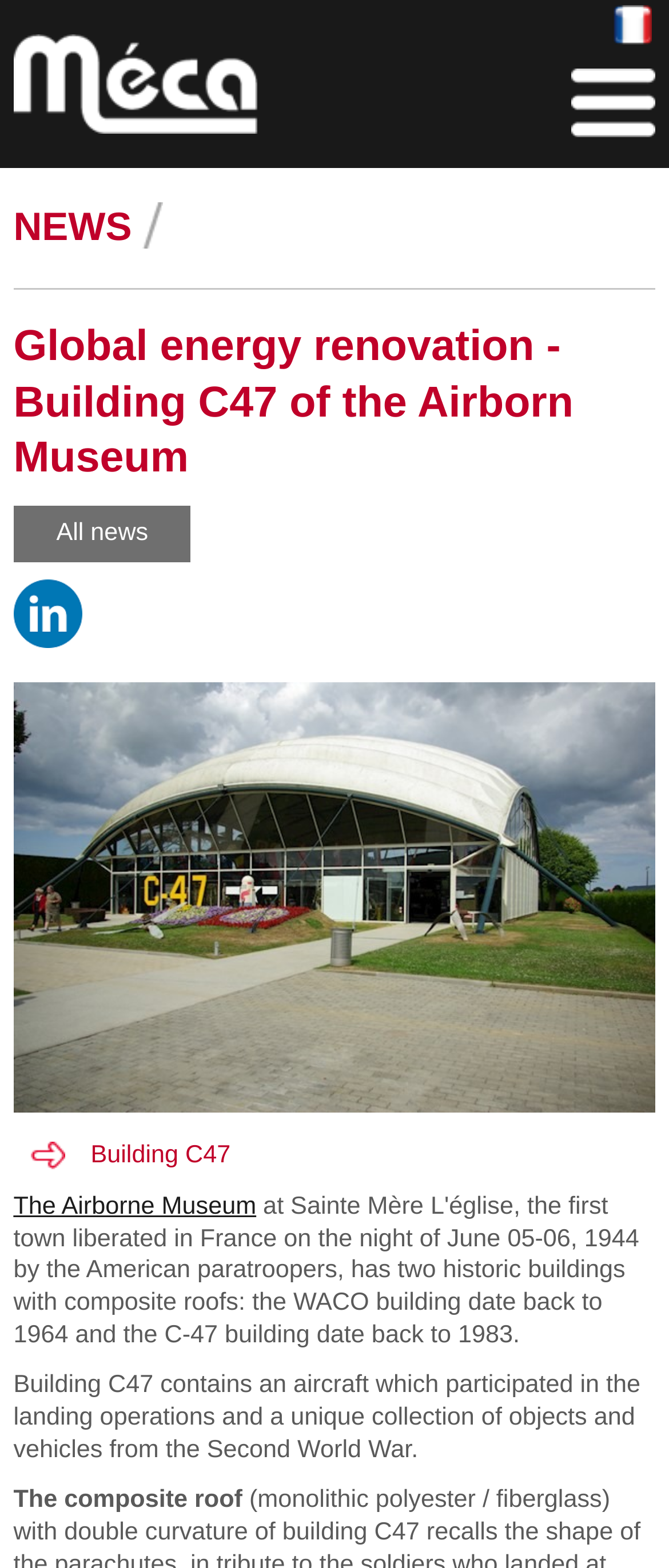Bounding box coordinates are to be given in the format (top-left x, top-left y, bottom-right x, bottom-right y). All values must be floating point numbers between 0 and 1. Provide the bounding box coordinate for the UI element described as: All news

[0.02, 0.322, 0.286, 0.358]